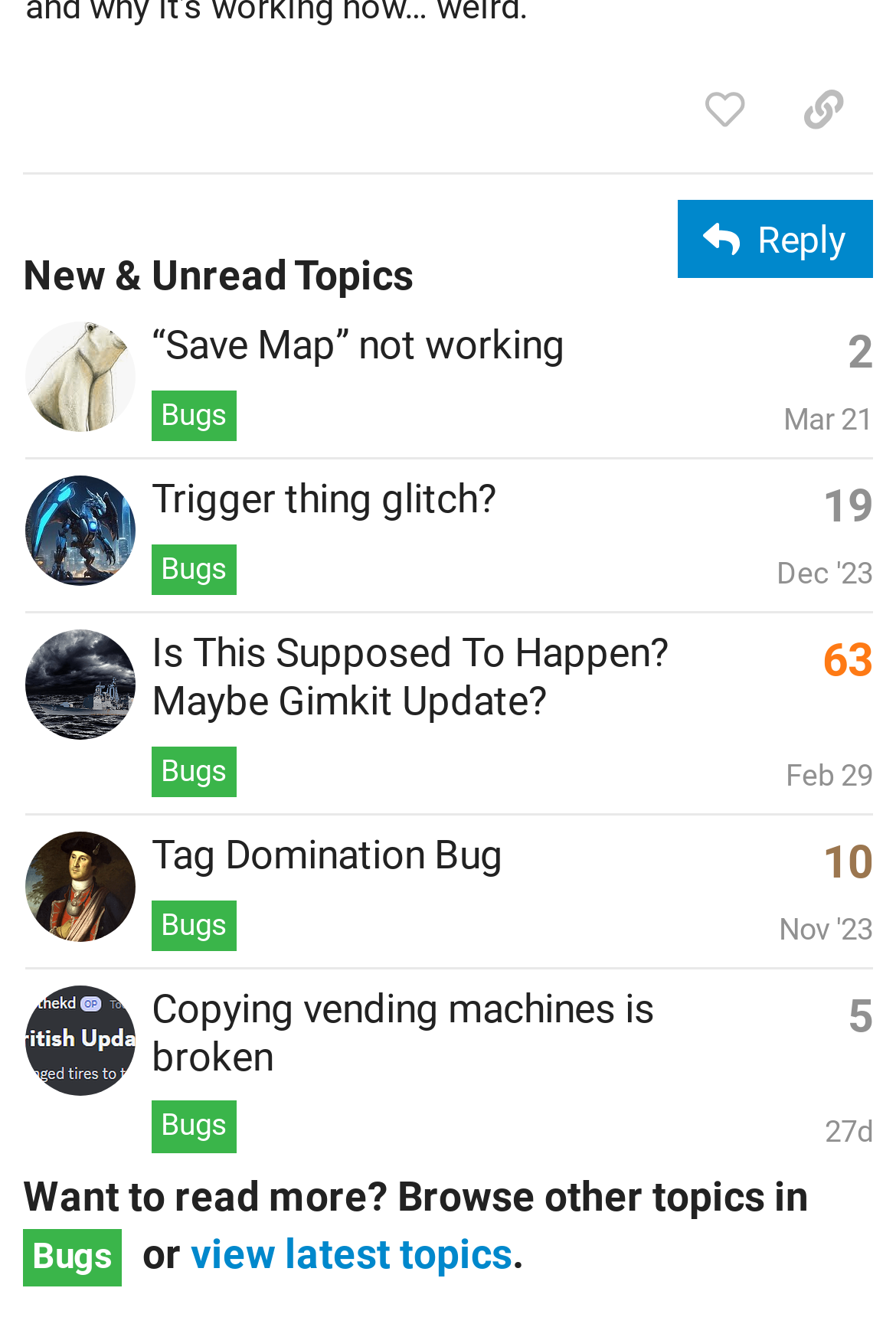Could you find the bounding box coordinates of the clickable area to complete this instruction: "Search for something"?

None